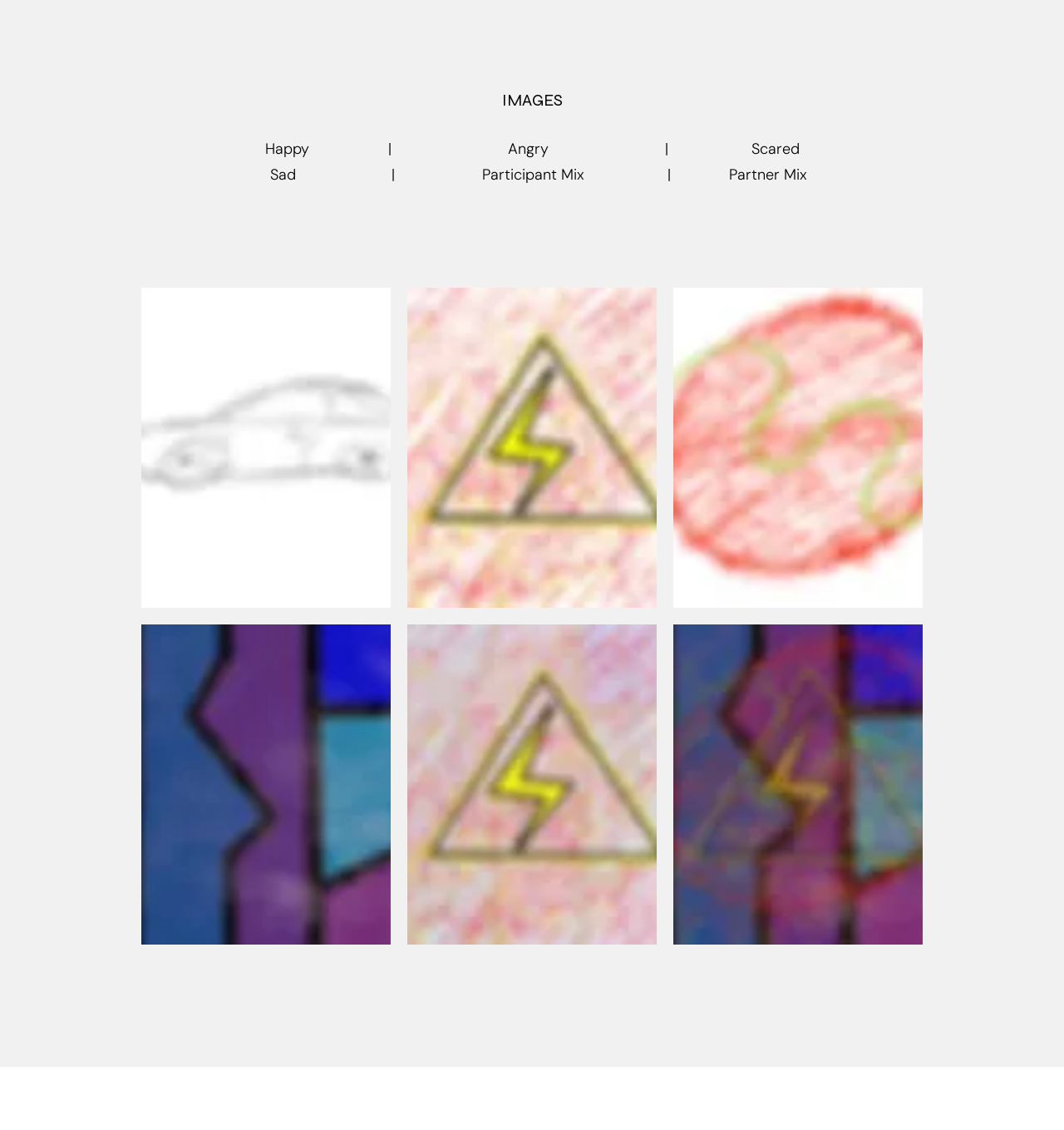Determine the bounding box coordinates for the UI element described. Format the coordinates as (top-left x, top-left y, bottom-right x, bottom-right y) and ensure all values are between 0 and 1. Element description: Partner Mixpress to zoom

[0.633, 0.552, 0.867, 0.836]